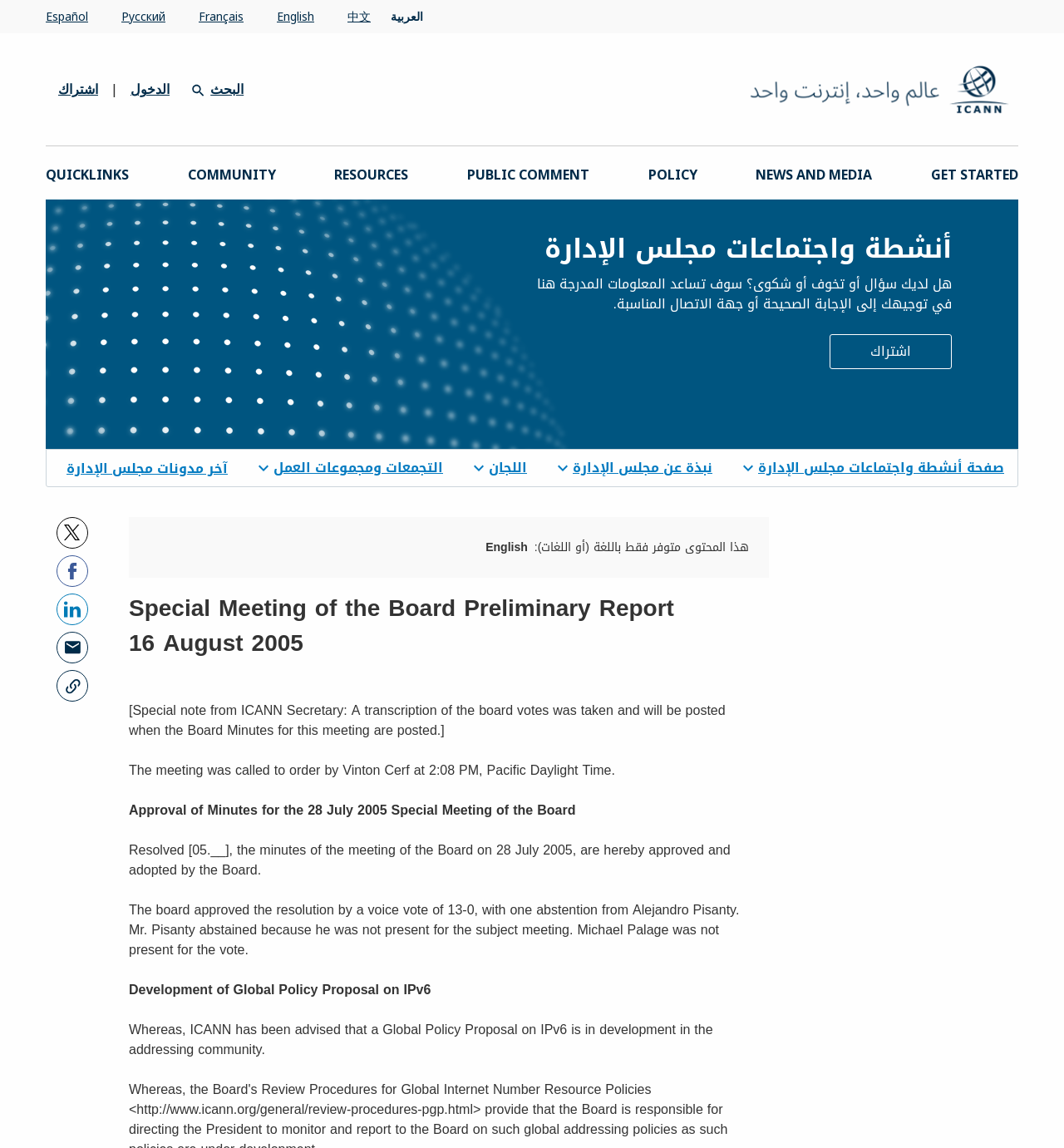Please determine the bounding box coordinates of the area that needs to be clicked to complete this task: 'Click the Facebook button'. The coordinates must be four float numbers between 0 and 1, formatted as [left, top, right, bottom].

[0.053, 0.034, 0.083, 0.062]